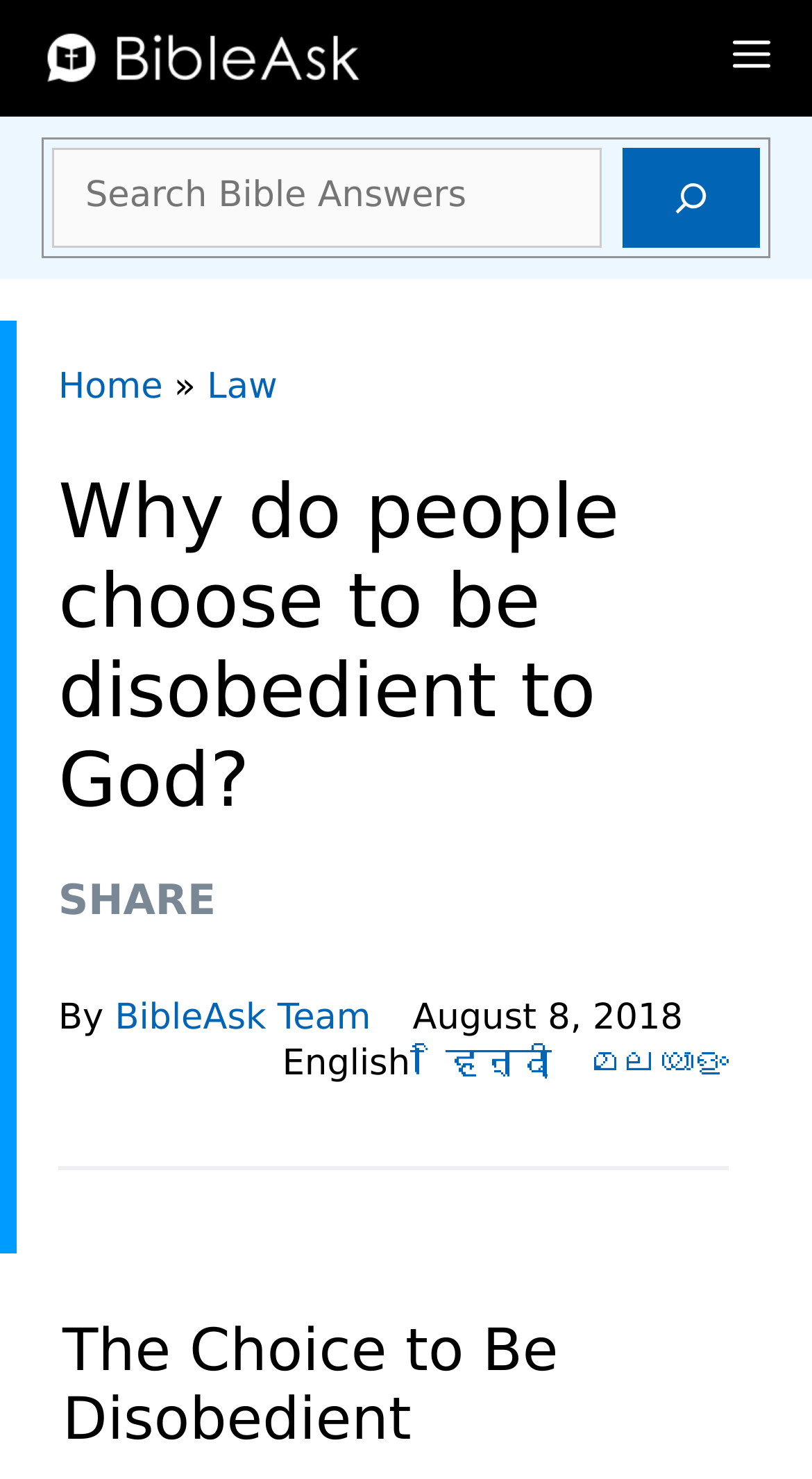Please identify the bounding box coordinates of the area that needs to be clicked to follow this instruction: "Read about Understanding the Cirkul Water Bottle".

None